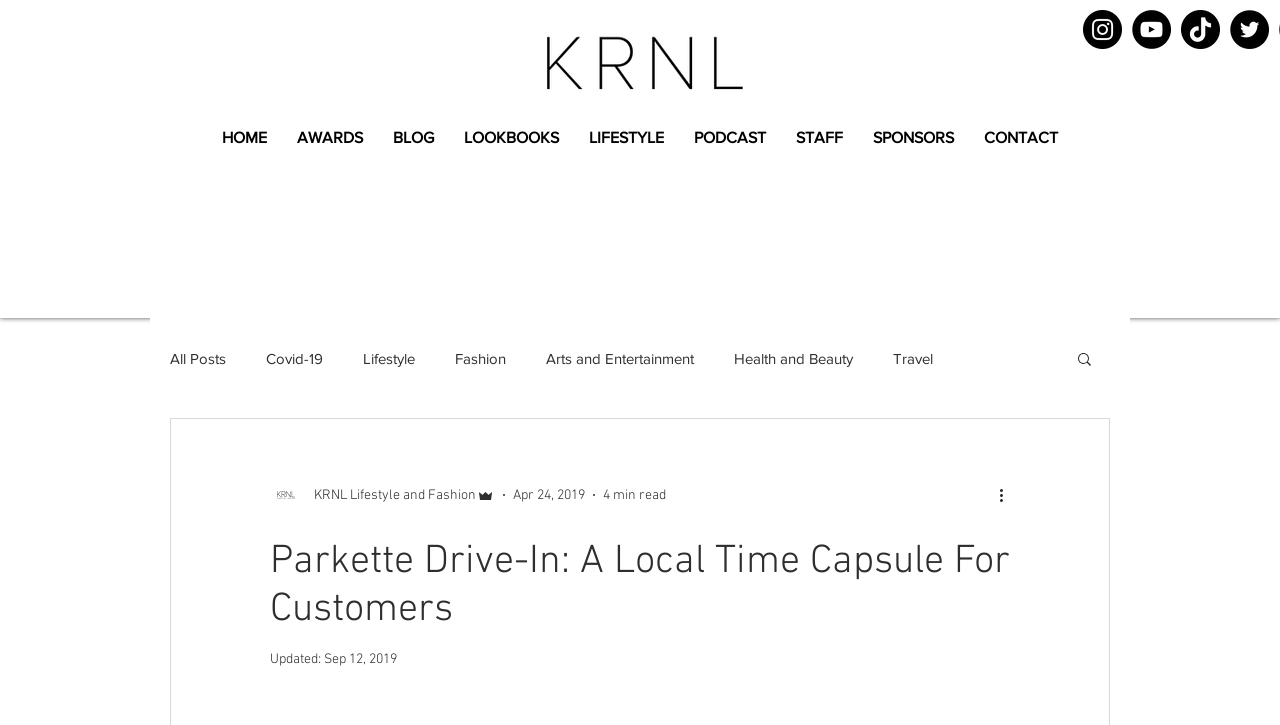Find the bounding box coordinates for the area you need to click to carry out the instruction: "Go to the HOME page". The coordinates should be four float numbers between 0 and 1, indicated as [left, top, right, bottom].

[0.162, 0.171, 0.22, 0.208]